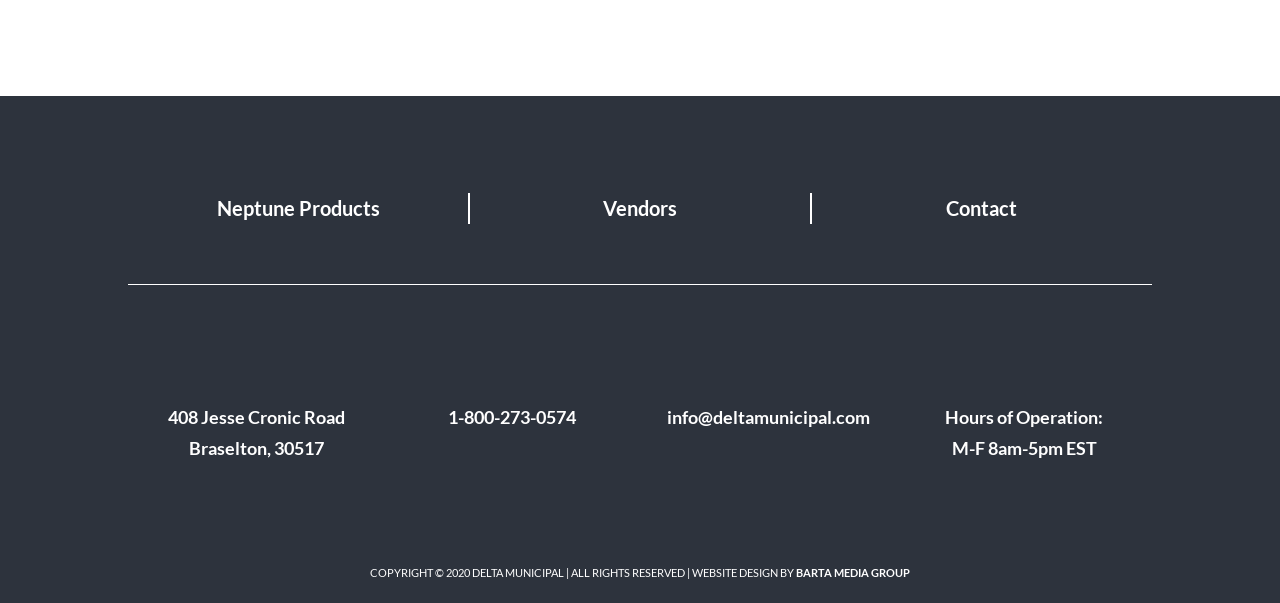Who designed the company's website?
Your answer should be a single word or phrase derived from the screenshot.

BARTA MEDIA GROUP